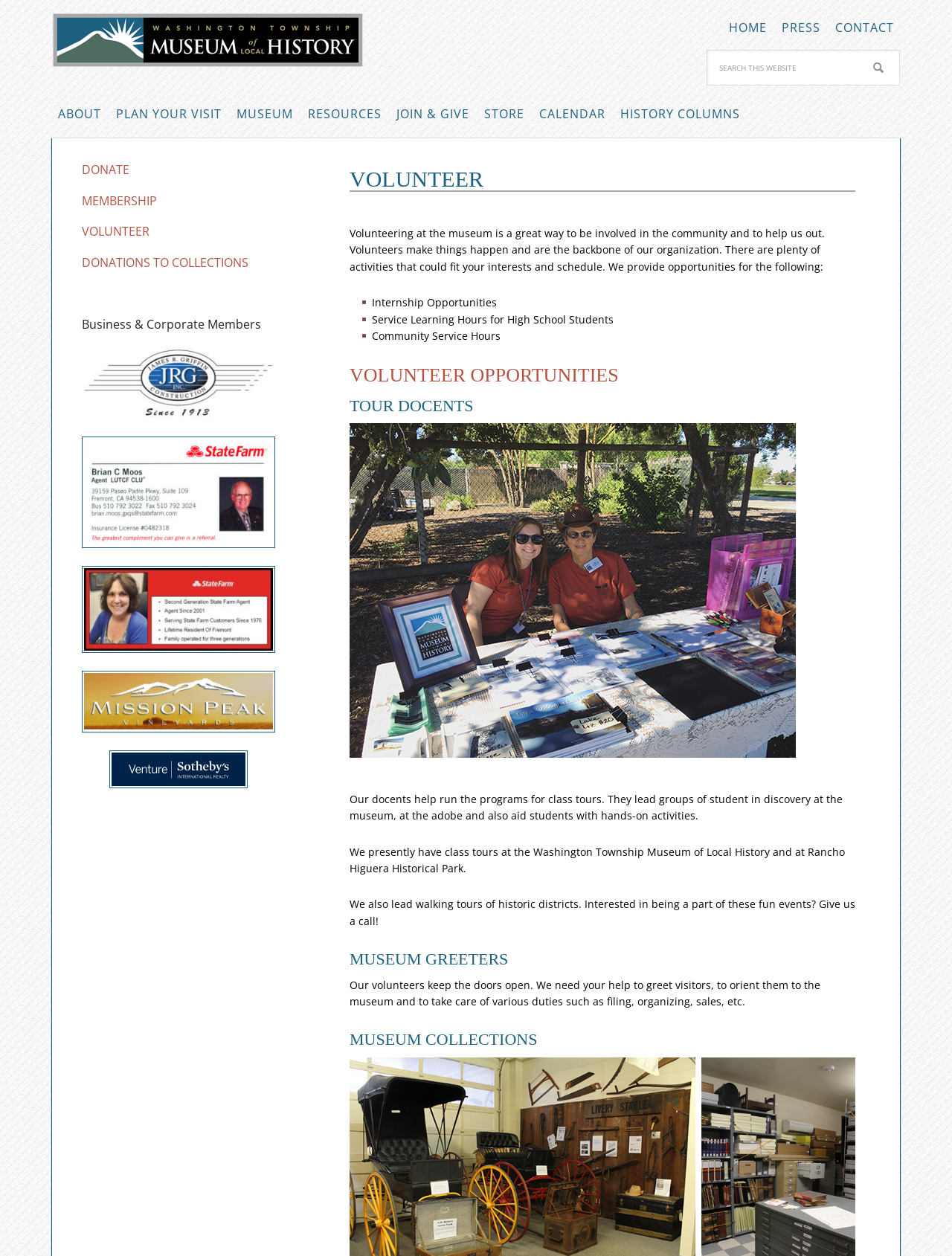Locate the bounding box coordinates of the UI element described by: "Join & Give". The bounding box coordinates should consist of four float numbers between 0 and 1, i.e., [left, top, right, bottom].

[0.41, 0.074, 0.499, 0.107]